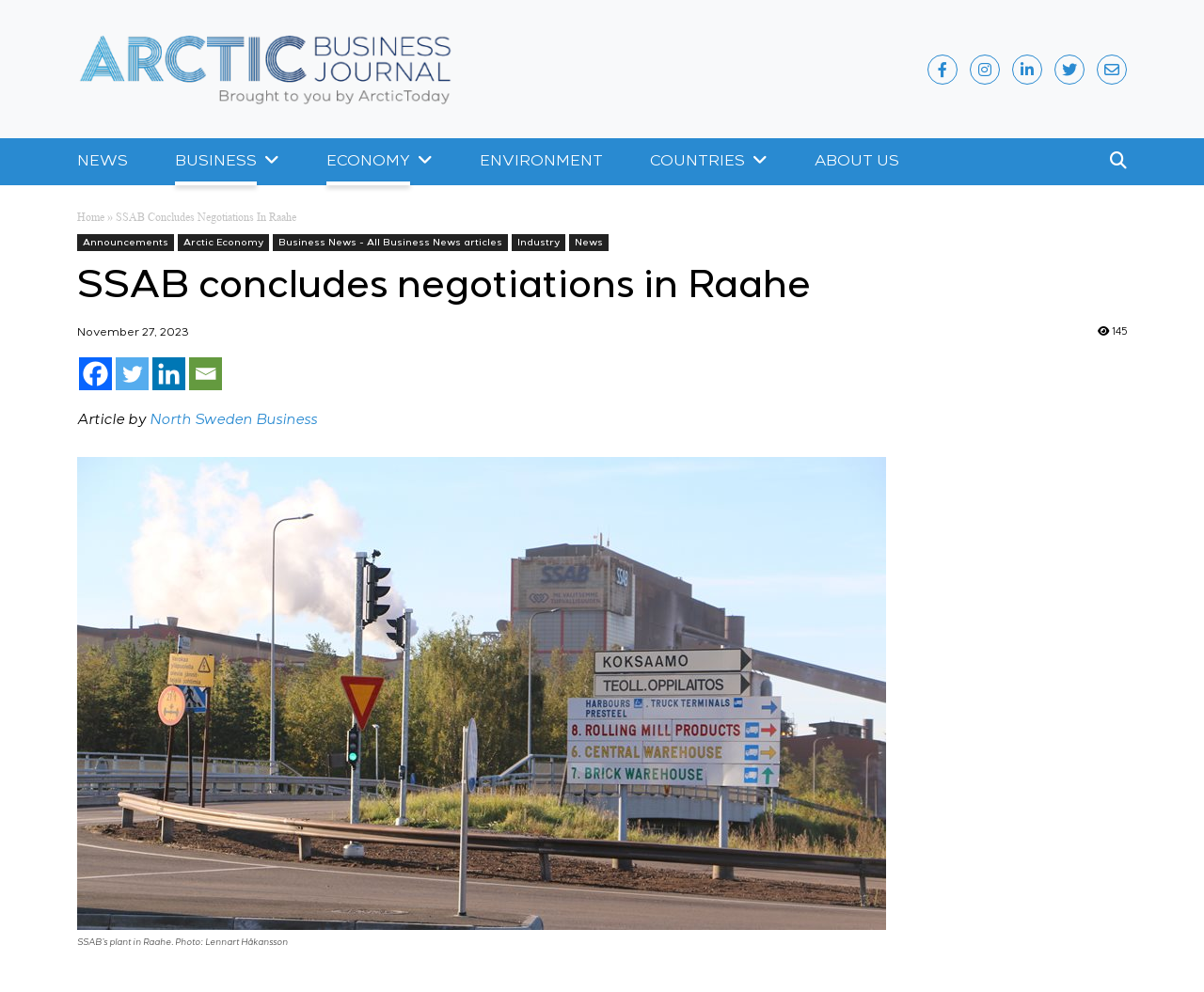What is the location of the negotiations mentioned in the article?
From the details in the image, answer the question comprehensively.

I found the answer by looking at the heading 'SSAB concludes negotiations in Raahe' and the image caption 'SSAB’s plant in Raahe. Photo: Lennart Håkansson', which both mention the location Raahe. Additionally, the article mentions 'North Sweden Business' which suggests that Raahe is in Finland, not Sweden.